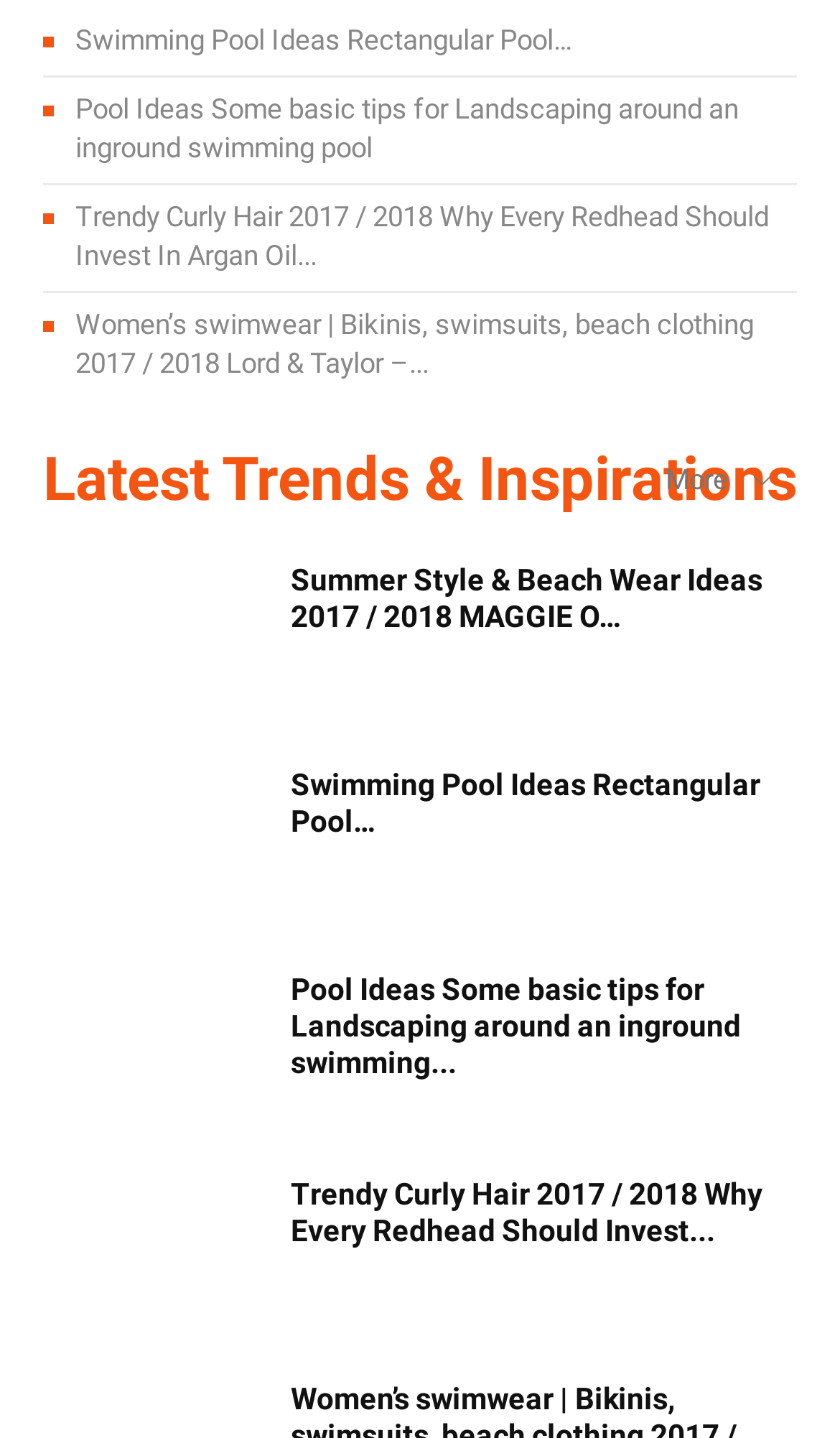Locate the bounding box coordinates of the element you need to click to accomplish the task described by this instruction: "Browse Women’s swimwear and beach clothing".

[0.09, 0.215, 0.897, 0.264]